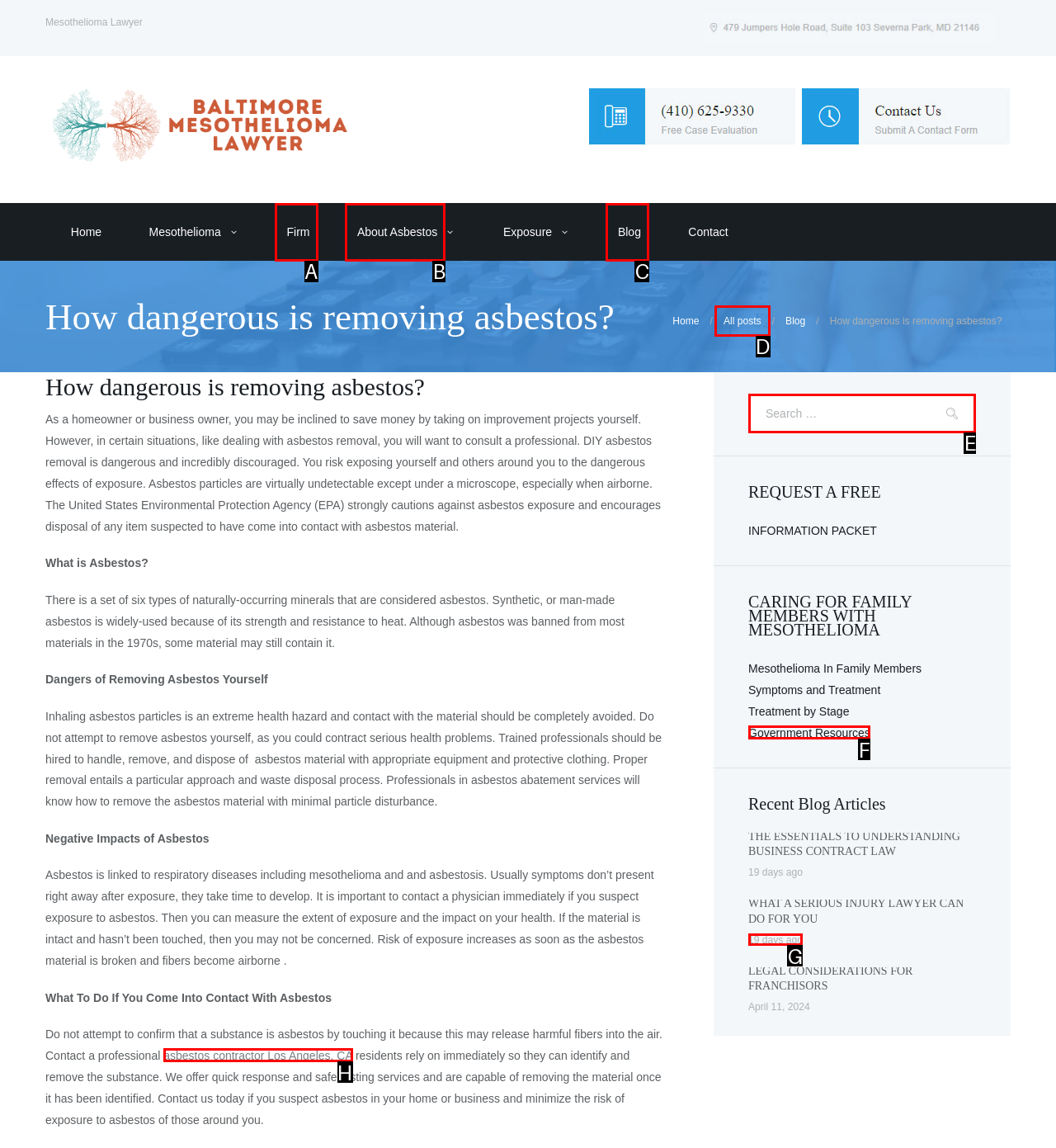Point out the HTML element I should click to achieve the following task: Search for something Provide the letter of the selected option from the choices.

E